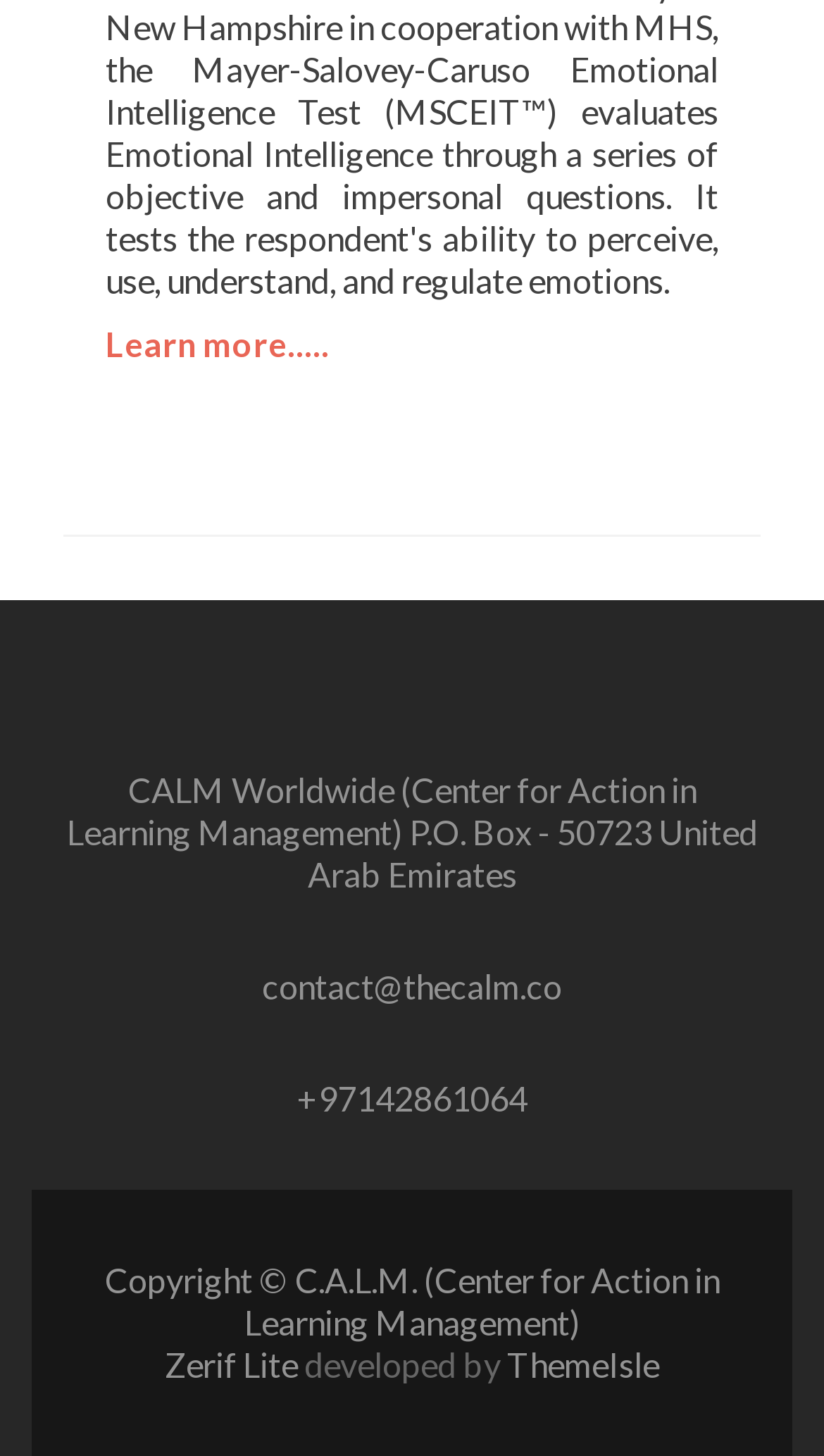Answer the question using only a single word or phrase: 
What is the copyright year?

Not specified